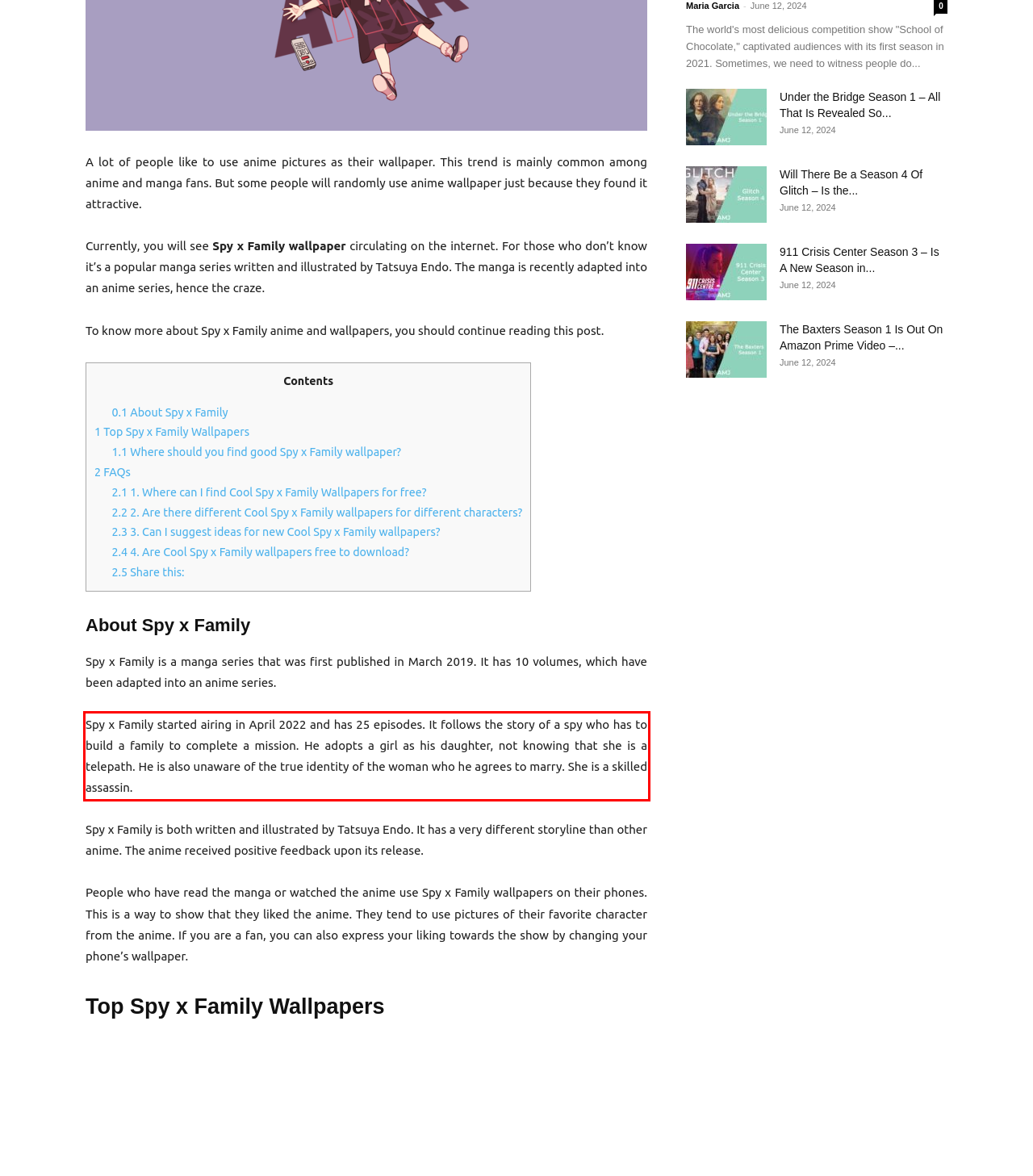Given a screenshot of a webpage with a red bounding box, please identify and retrieve the text inside the red rectangle.

Spy x Family started airing in April 2022 and has 25 episodes. It follows the story of a spy who has to build a family to complete a mission. He adopts a girl as his daughter, not knowing that she is a telepath. He is also unaware of the true identity of the woman who he agrees to marry. She is a skilled assassin.